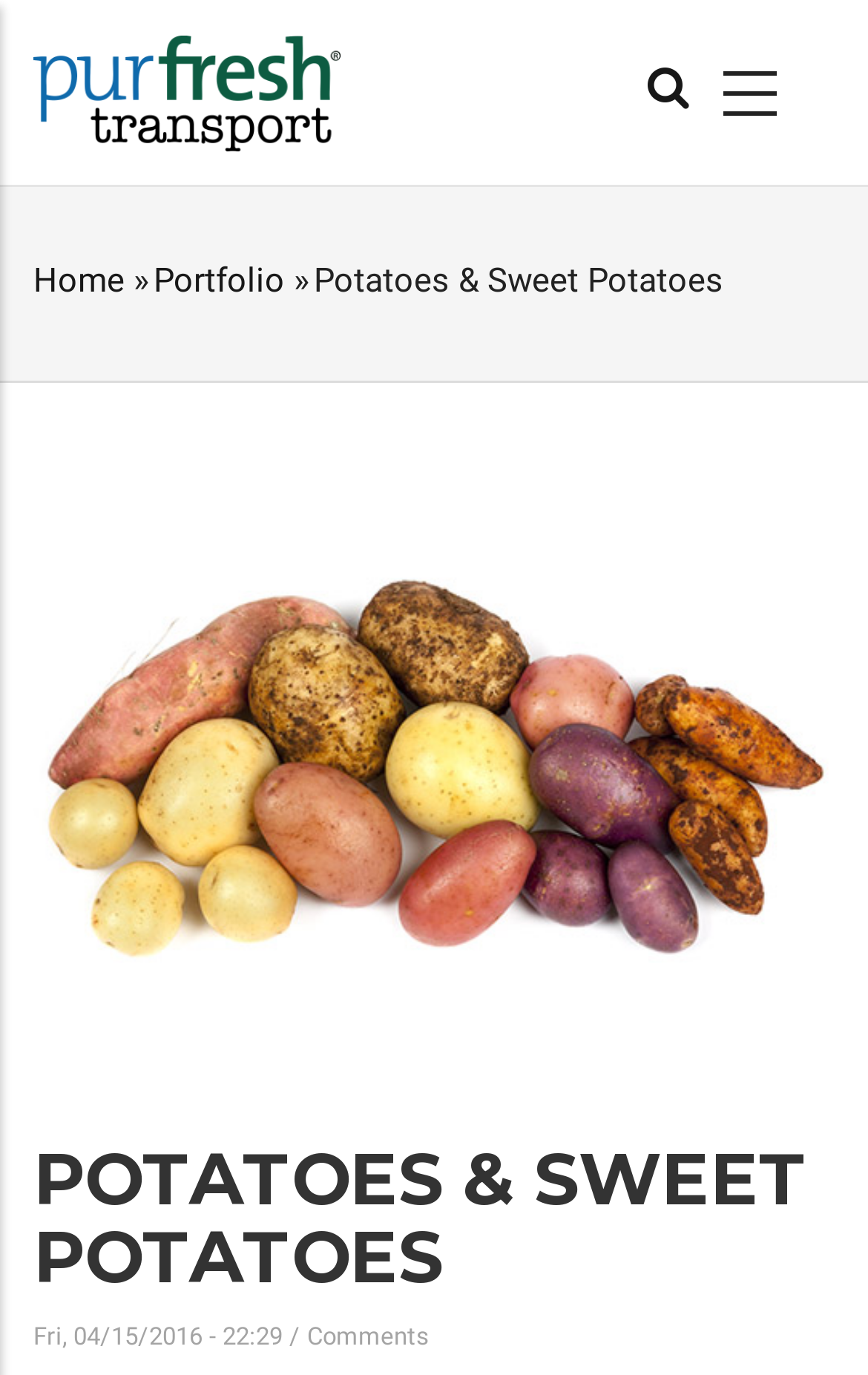Based on the image, provide a detailed response to the question:
How many navigation menus are present?

I identified two navigation menus on the webpage: 'MAIN NAVIGATION' and 'BREADCRUMB'. The 'MAIN NAVIGATION' menu is located at the top-right corner of the page, and the 'BREADCRUMB' menu is located below the main navigation menu.